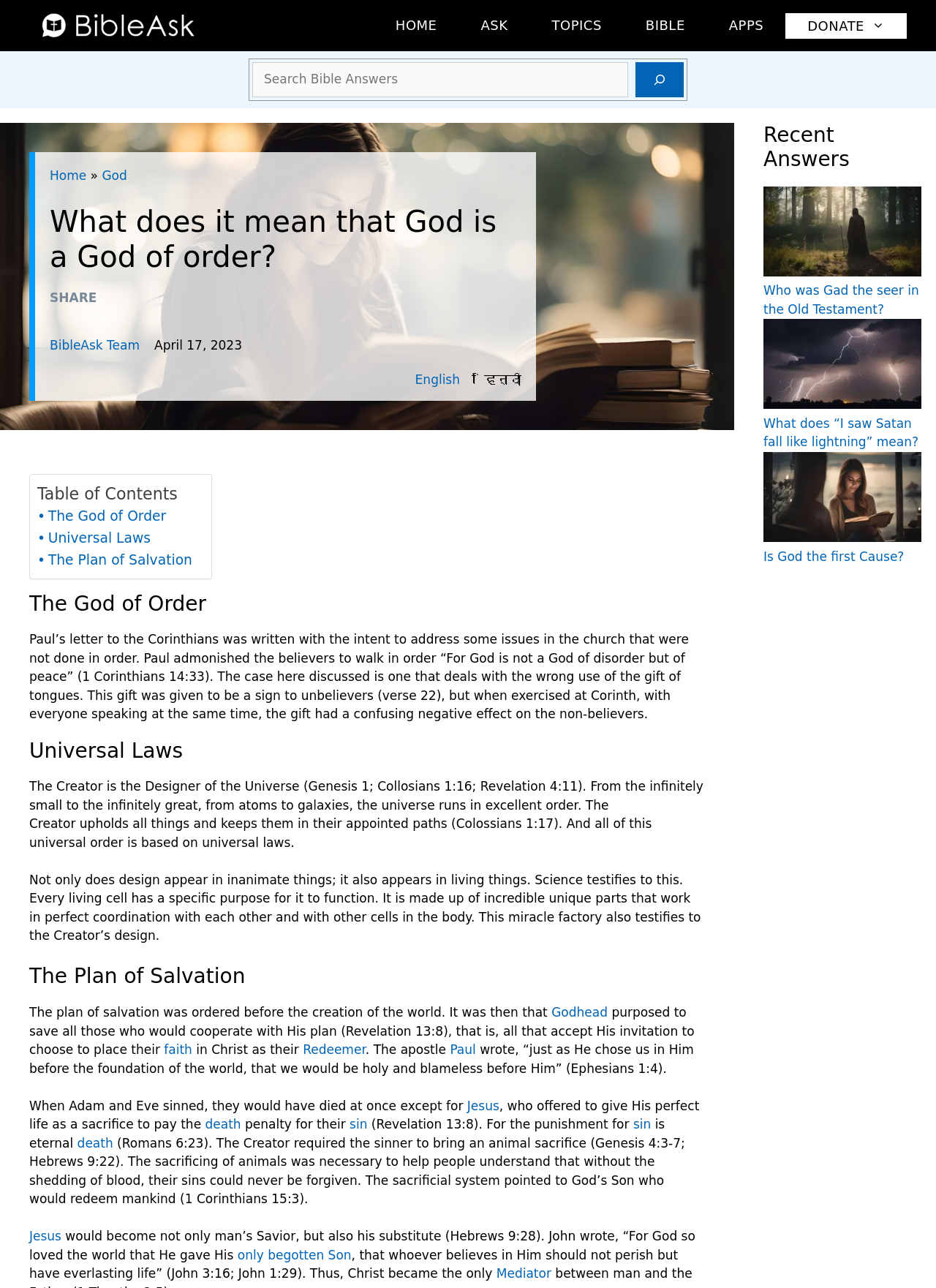Please provide the bounding box coordinates for the element that needs to be clicked to perform the instruction: "Visit Angela's page". The coordinates must consist of four float numbers between 0 and 1, formatted as [left, top, right, bottom].

None